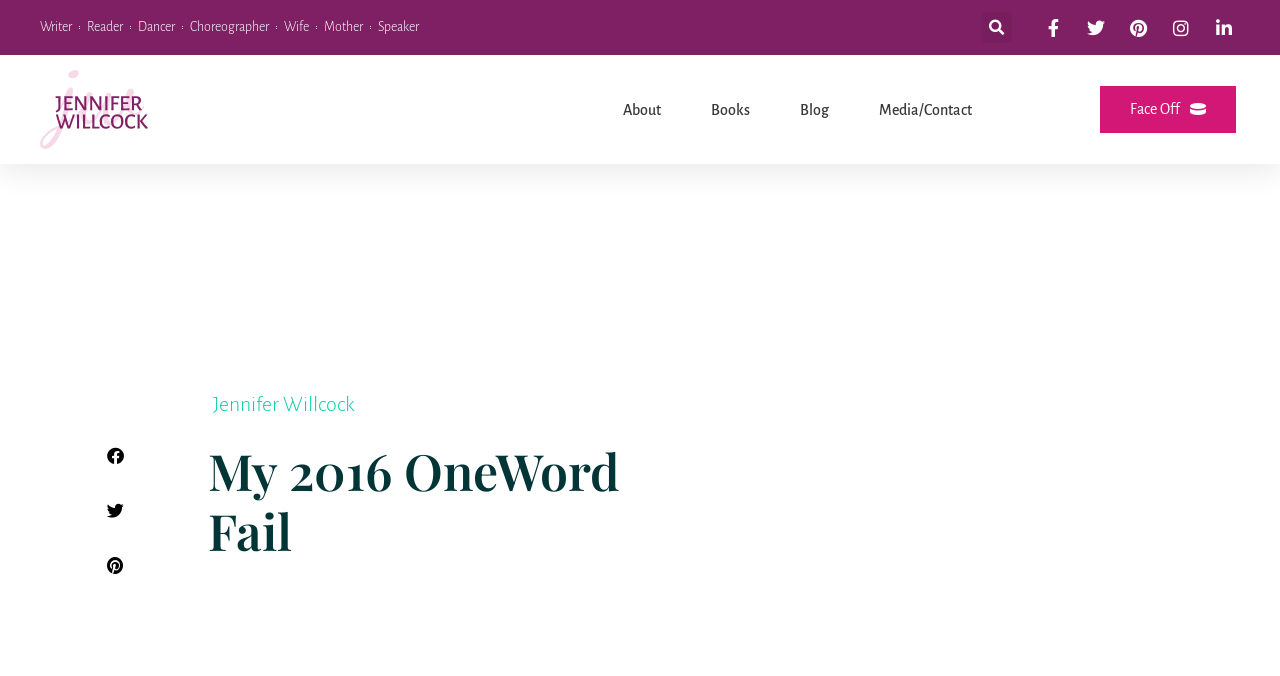What is the name of the author?
Refer to the image and answer the question using a single word or phrase.

Jennifer Willcock